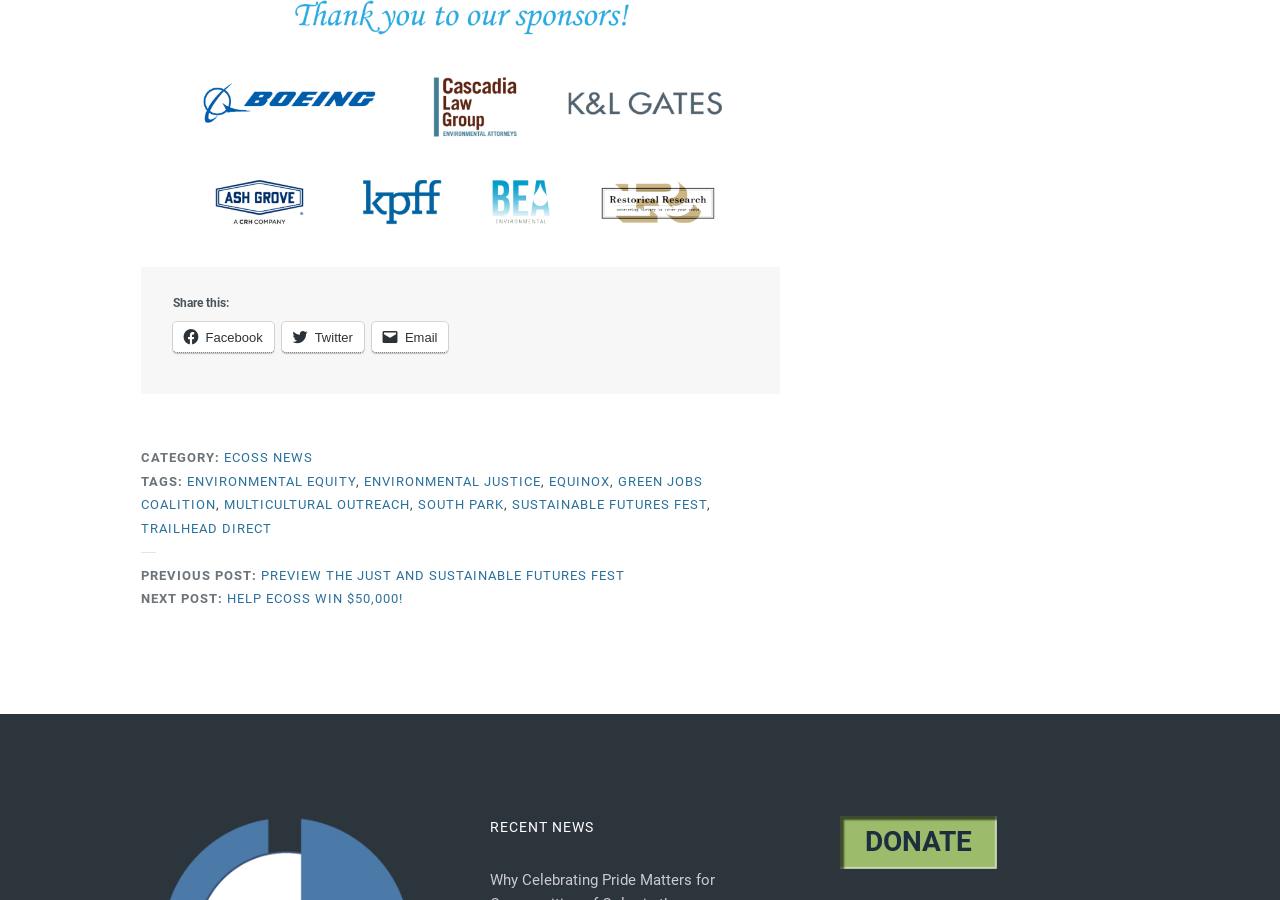Identify the bounding box for the UI element described as: "Sustainable Futures Fest". The coordinates should be four float numbers between 0 and 1, i.e., [left, top, right, bottom].

[0.4, 0.552, 0.552, 0.569]